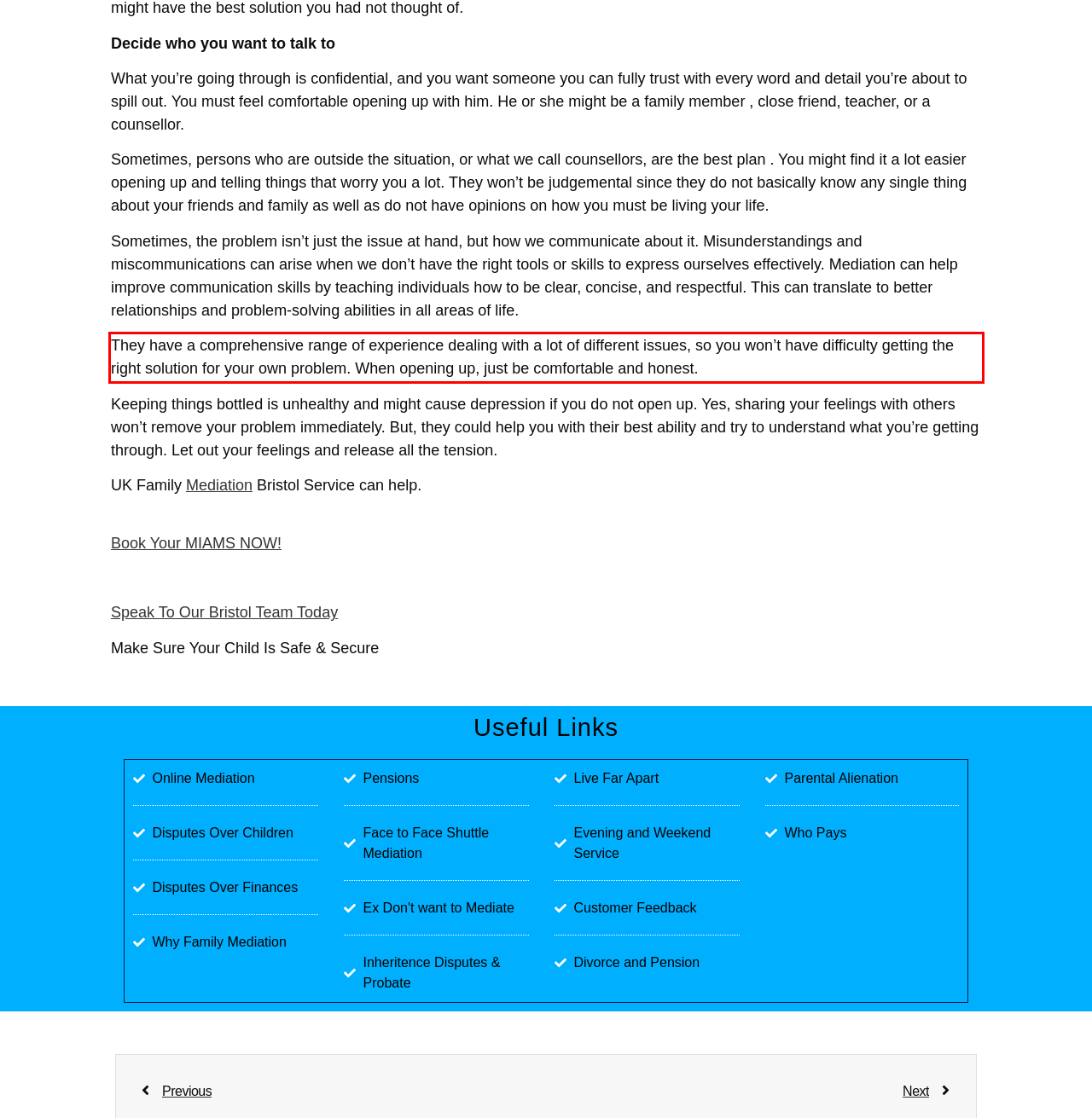Review the webpage screenshot provided, and perform OCR to extract the text from the red bounding box.

They have a comprehensive range of experience dealing with a lot of different issues, so you won’t have difficulty getting the right solution for your own problem. When opening up, just be comfortable and honest.